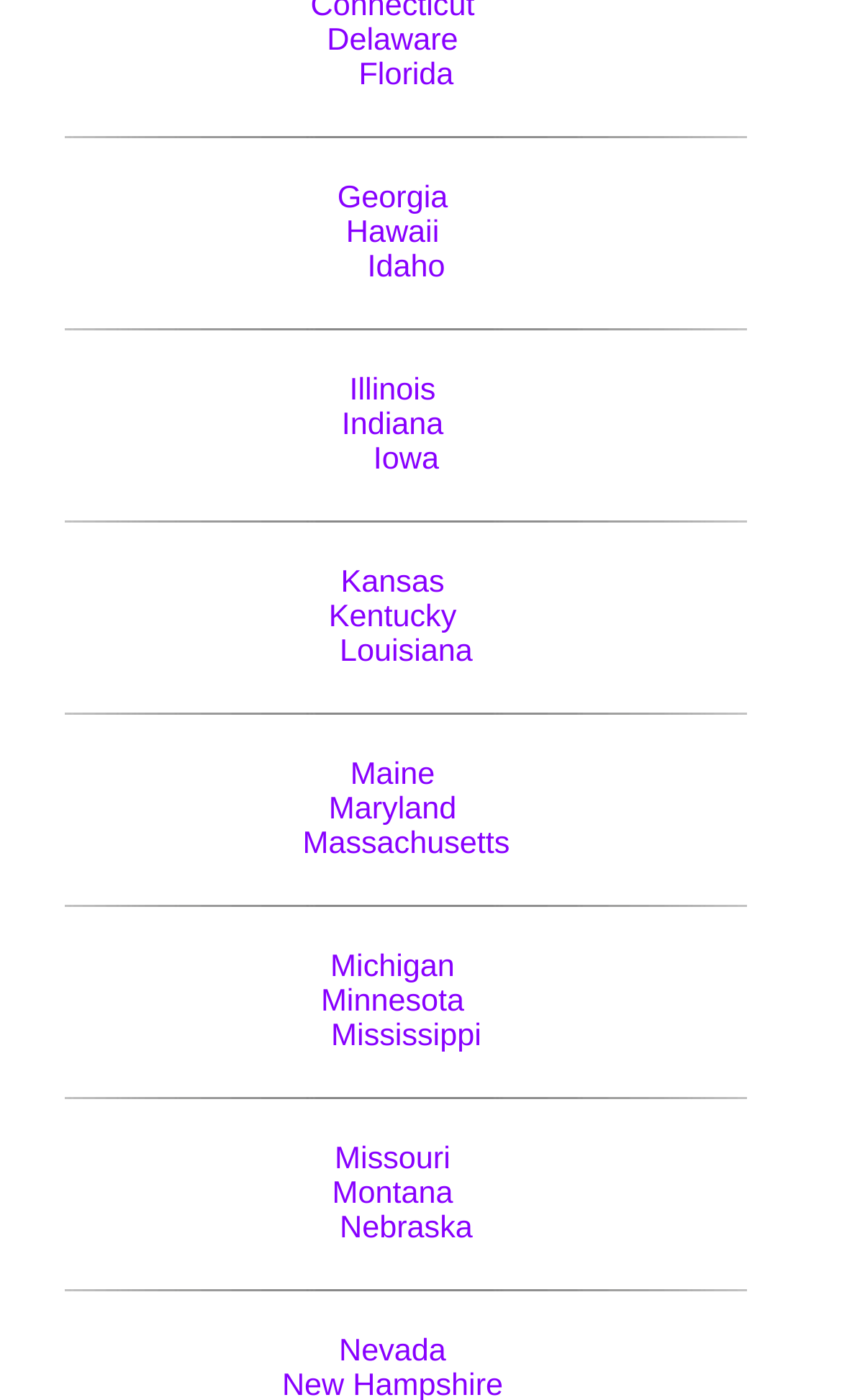Is Hawaii listed above Idaho?
Refer to the image and provide a one-word or short phrase answer.

Yes